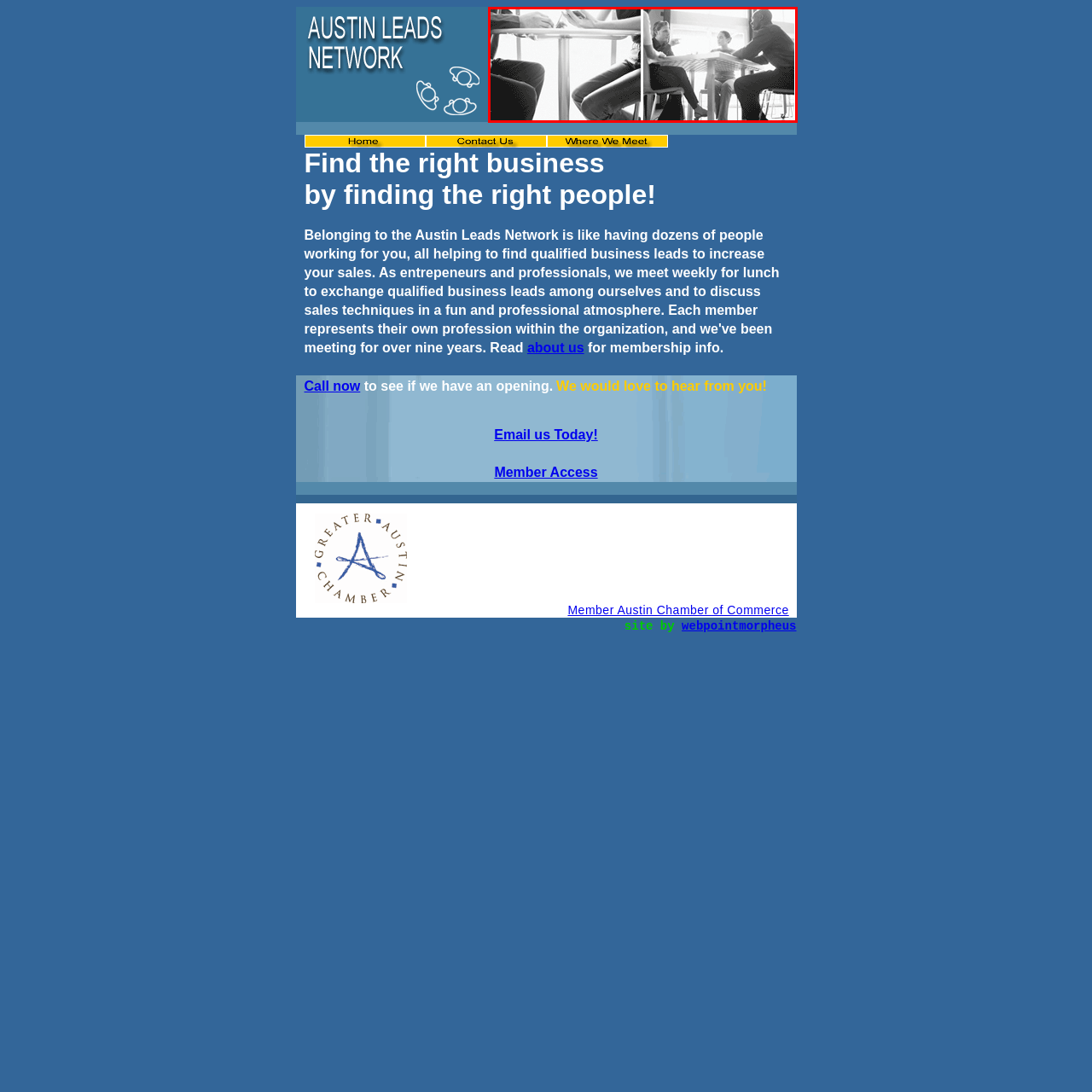What is the focus of the Austin Leads Network?
Observe the image within the red bounding box and generate a detailed answer, ensuring you utilize all relevant visual cues.

According to the caption, the Austin Leads Network focuses on building professional relationships and exchanging valuable business leads among members, which implies that the primary focus of the network is to facilitate the development of professional connections and collaborations.